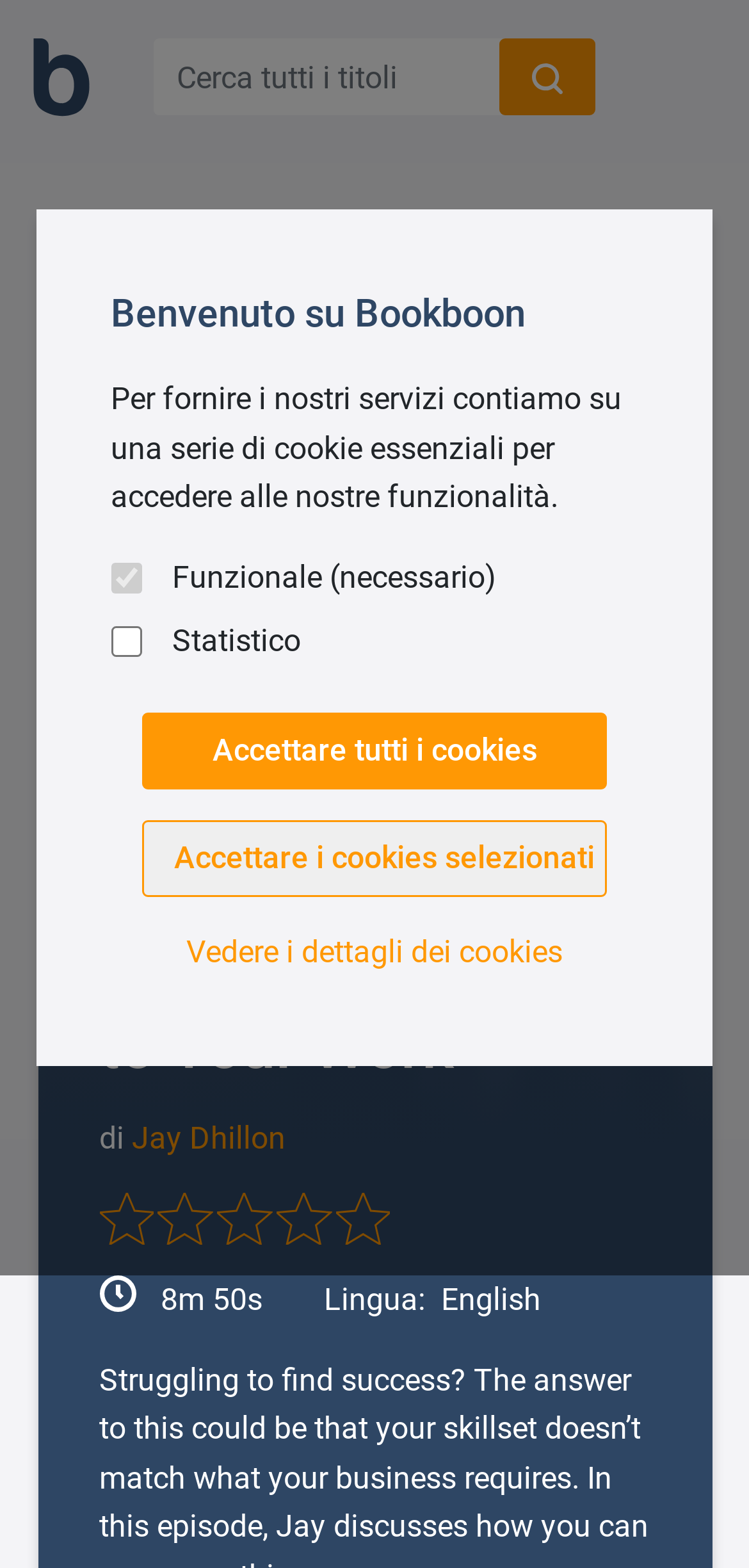Please give a one-word or short phrase response to the following question: 
What is the language of the audio?

English